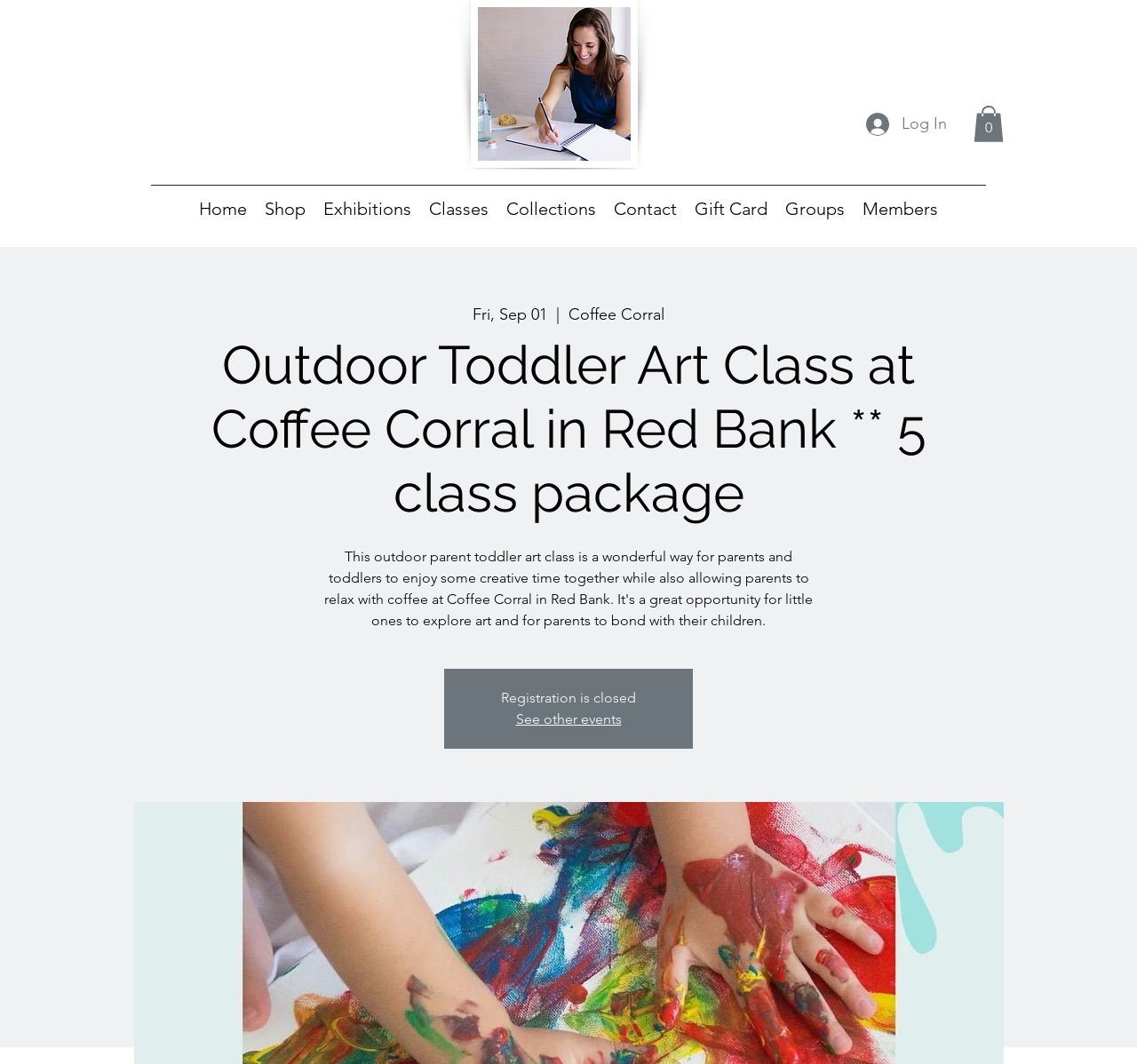Locate the bounding box coordinates of the region to be clicked to comply with the following instruction: "See other events". The coordinates must be four float numbers between 0 and 1, in the form [left, top, right, bottom].

[0.454, 0.668, 0.546, 0.684]